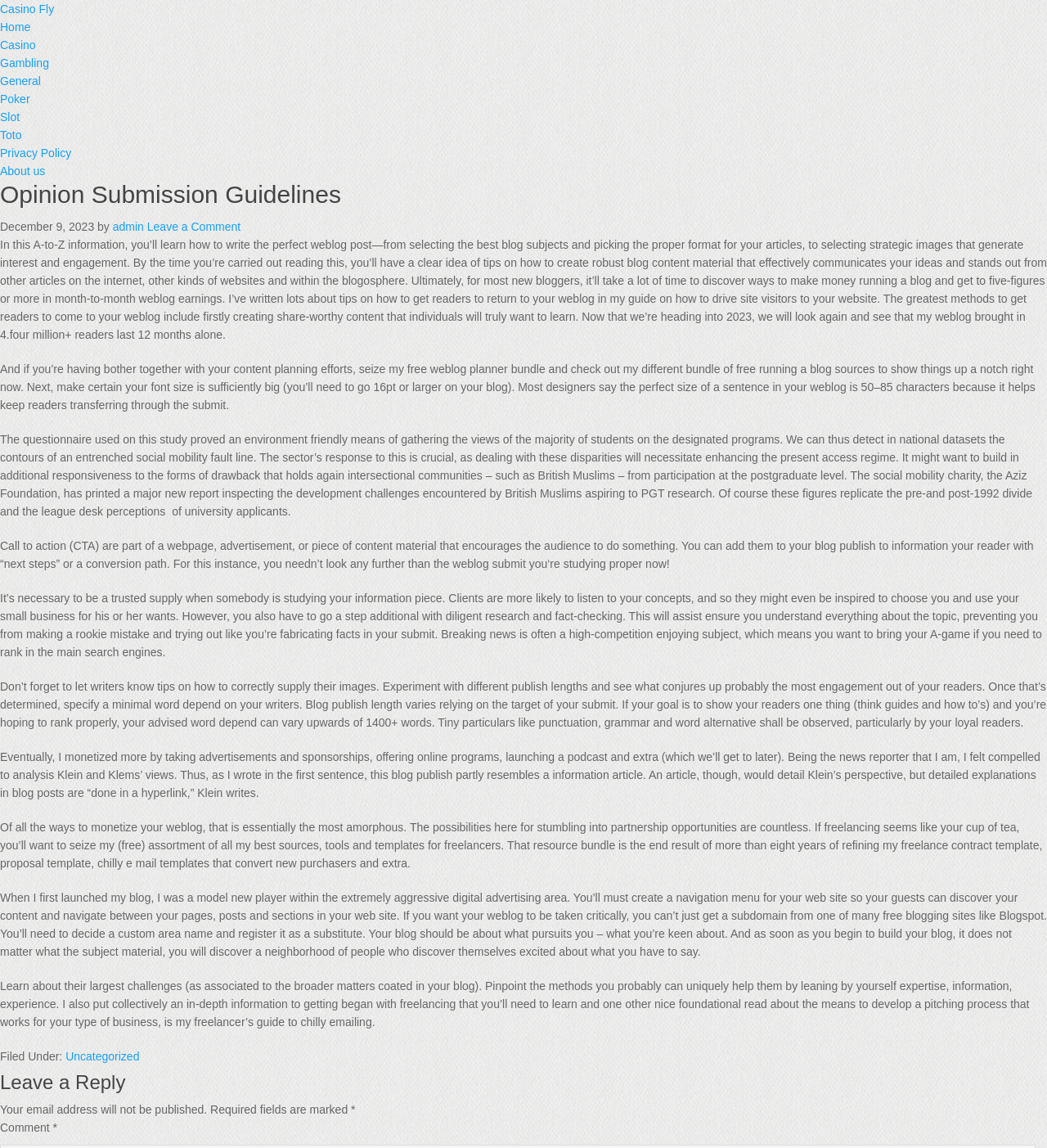How many paragraphs are in the article?
Answer the question with a single word or phrase derived from the image.

7